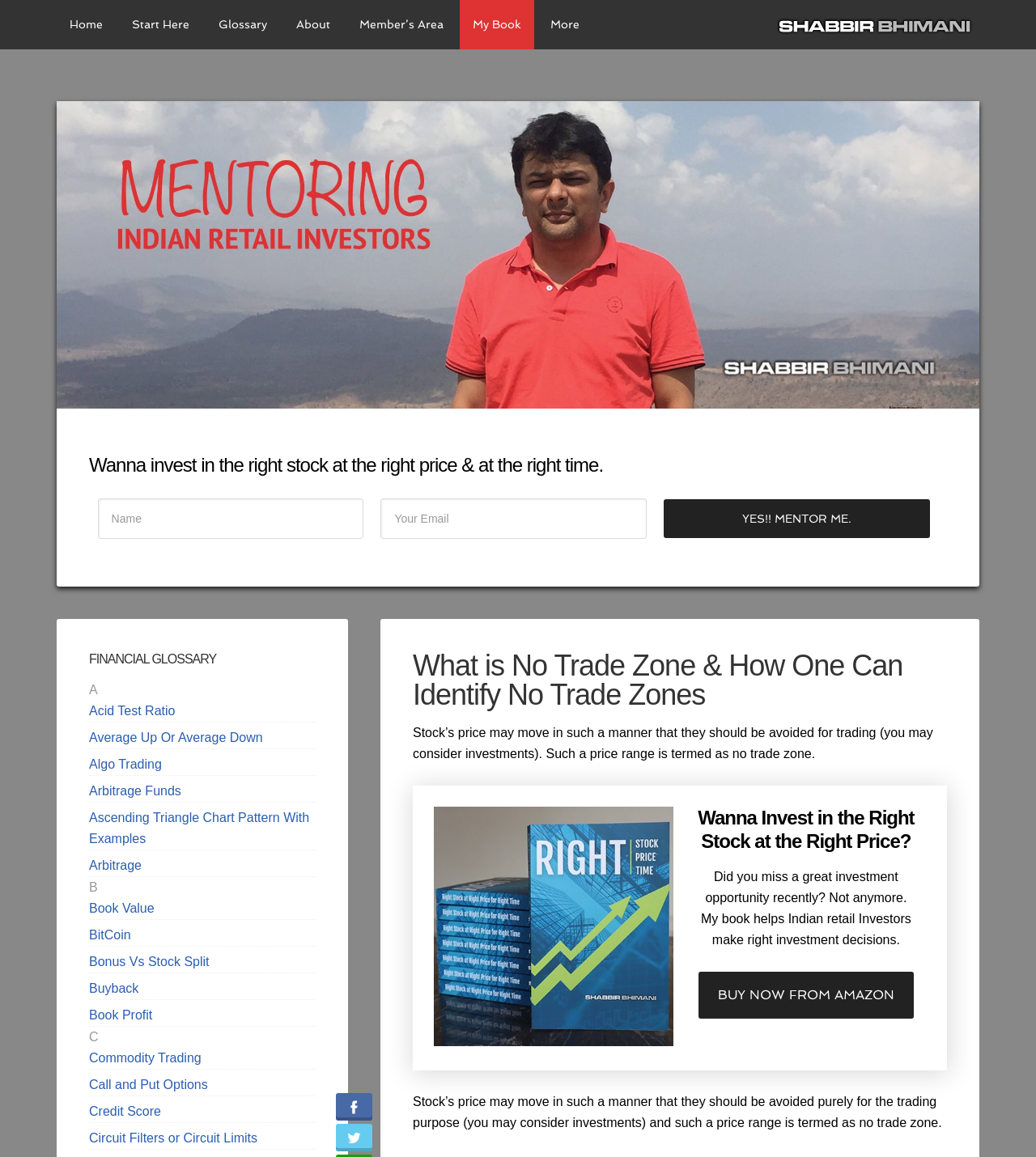Offer an extensive depiction of the webpage and its key elements.

This webpage is about investing and trading, specifically discussing the concept of a "No Trade Zone" in stock prices. At the top, there is a navigation bar with 7 links: "SHABBIR BHIMANI", "Home", "Start Here", "Glossary", "About", "Member's Area", and "My Book". Below the navigation bar, there is a large image that spans almost the entire width of the page.

The main content of the page is divided into two sections. On the left, there is a heading that reads "Wanna invest in the right stock at the right price & at the right time." Below this heading, there are two text boxes and a button labeled "Yes!! Mentor Me." On the right, there is a section with a heading "What is No Trade Zone & How One Can Identify No Trade Zones" followed by a paragraph of text that explains the concept of a No Trade Zone.

Below this section, there is another heading "Wanna Invest in the Right Stock at the Right Price?" followed by several paragraphs of text and links to related topics. There is also a section that promotes a book on investing, with a link to buy it on Amazon.

At the bottom of the page, there is a financial glossary section with a heading "FINANCIAL GLOSSARY" followed by a list of 15 links to different financial terms, such as "Acid Test Ratio", "Algo Trading", and "Book Value". The links are organized alphabetically, with headings "B" and "C" separating the list into sections.